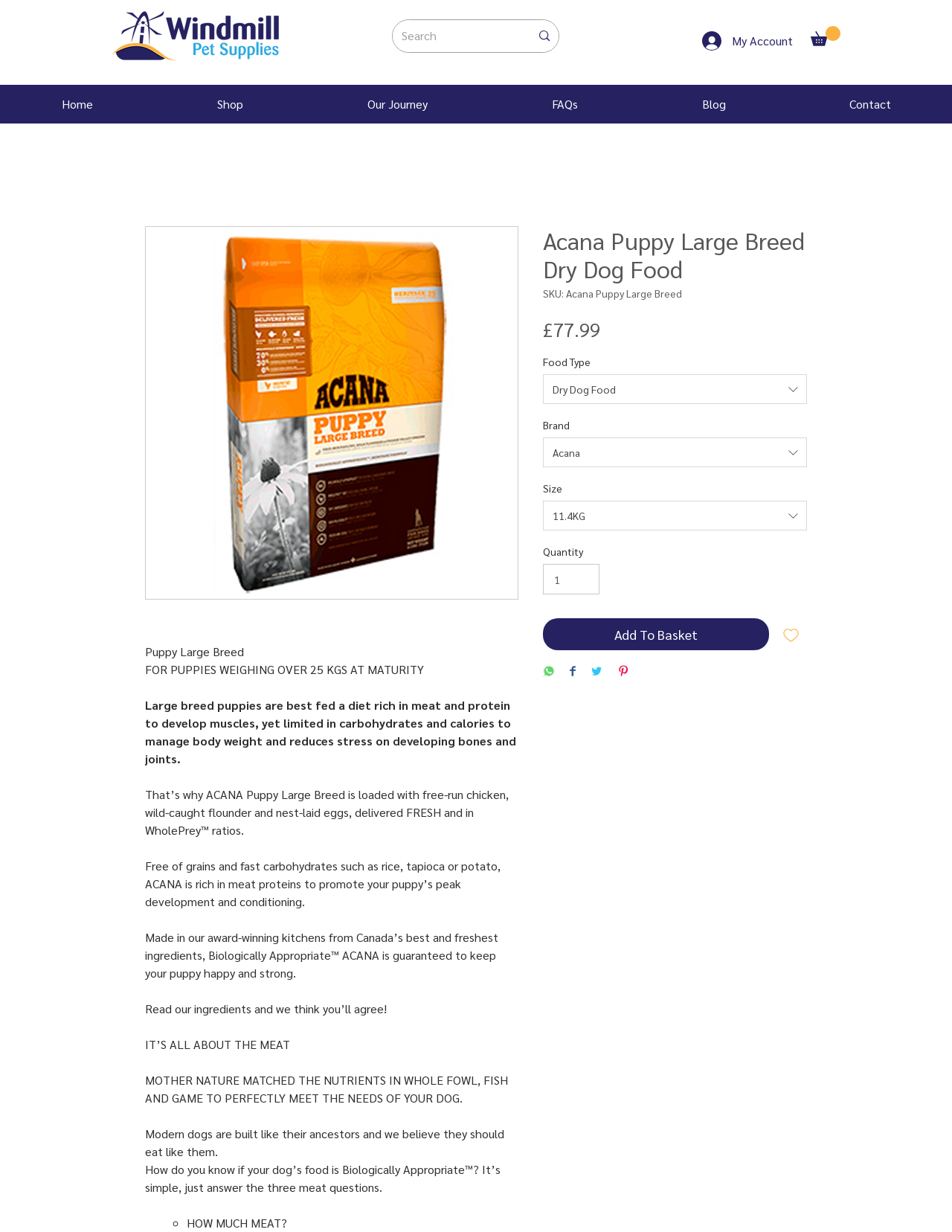Determine the bounding box coordinates of the element that should be clicked to execute the following command: "Search for products".

[0.412, 0.016, 0.587, 0.042]